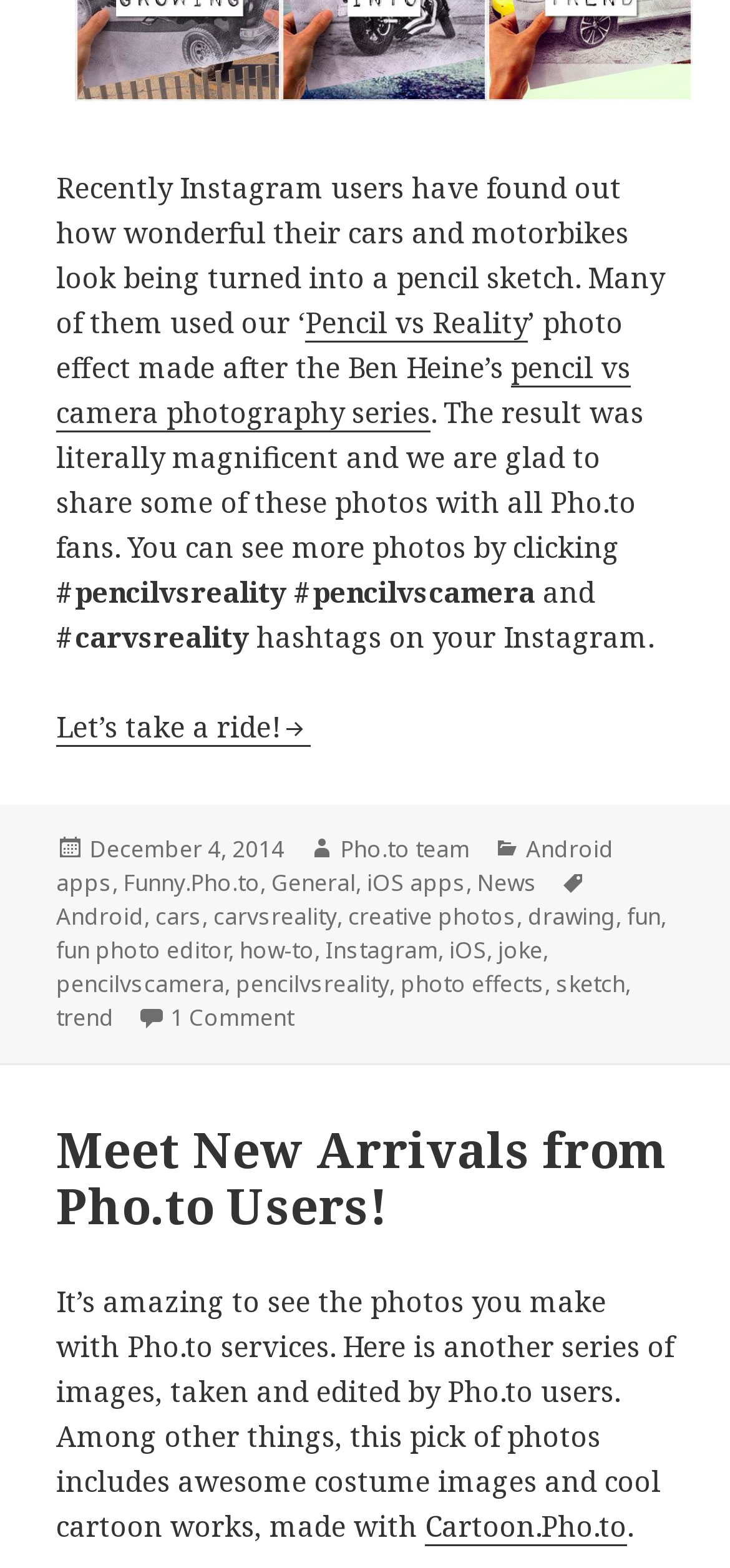Give a one-word or one-phrase response to the question: 
What is the name of the team that posted the blog?

Pho.to team